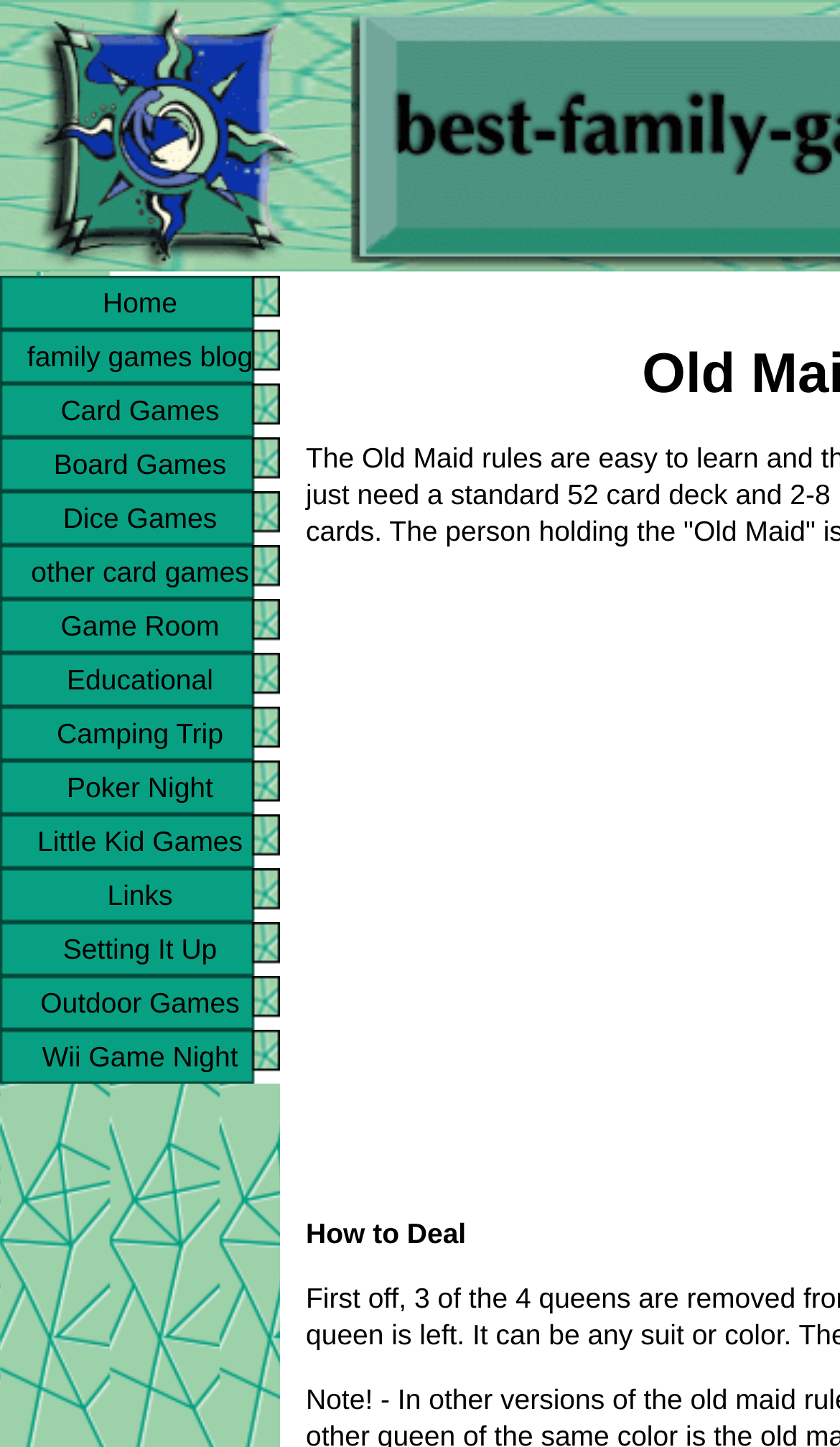How many links are in the top navigation menu?
Please use the visual content to give a single word or phrase answer.

18